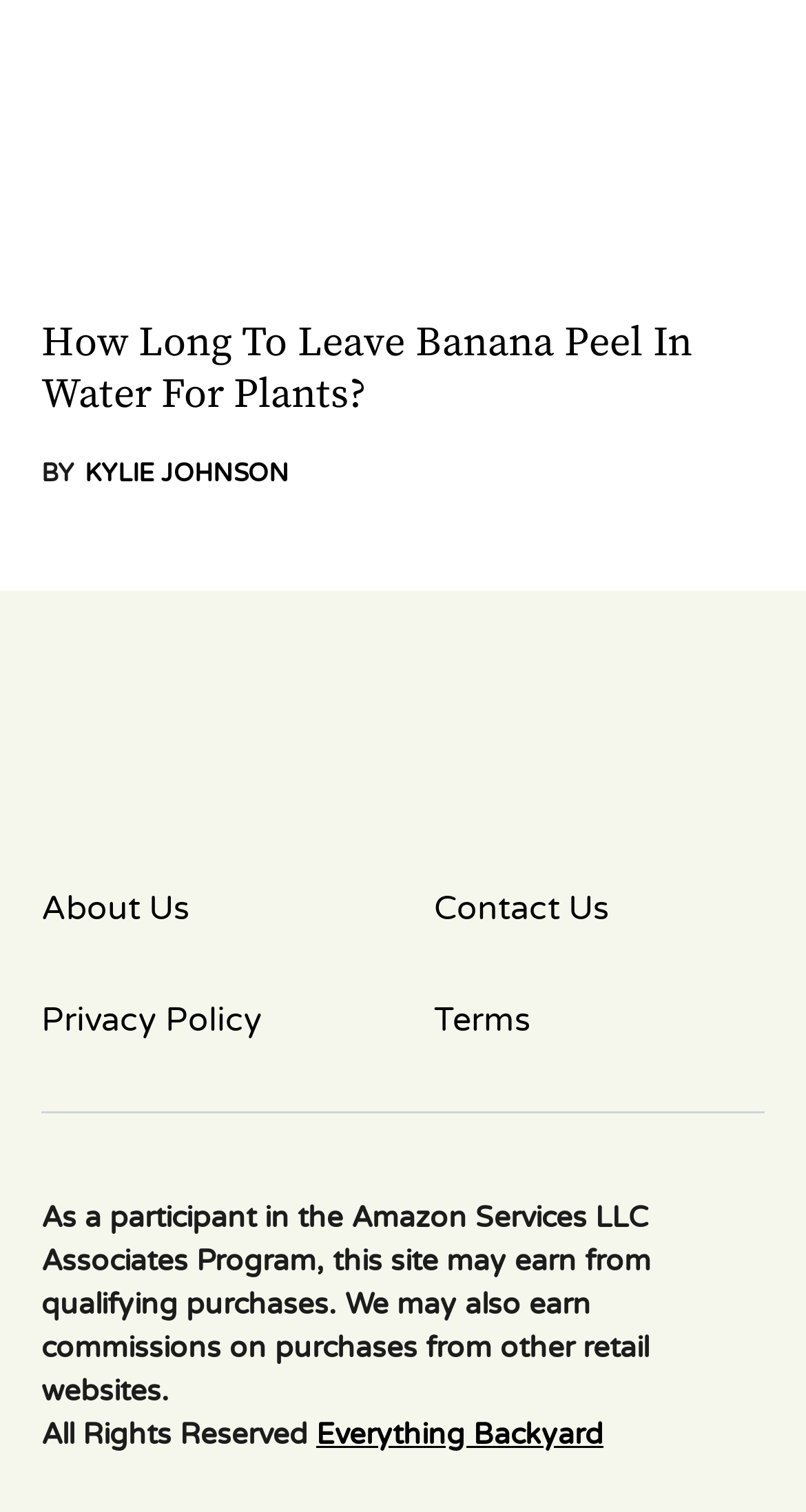Please determine the bounding box coordinates of the area that needs to be clicked to complete this task: 'Click on the article title'. The coordinates must be four float numbers between 0 and 1, formatted as [left, top, right, bottom].

[0.051, 0.21, 0.859, 0.278]